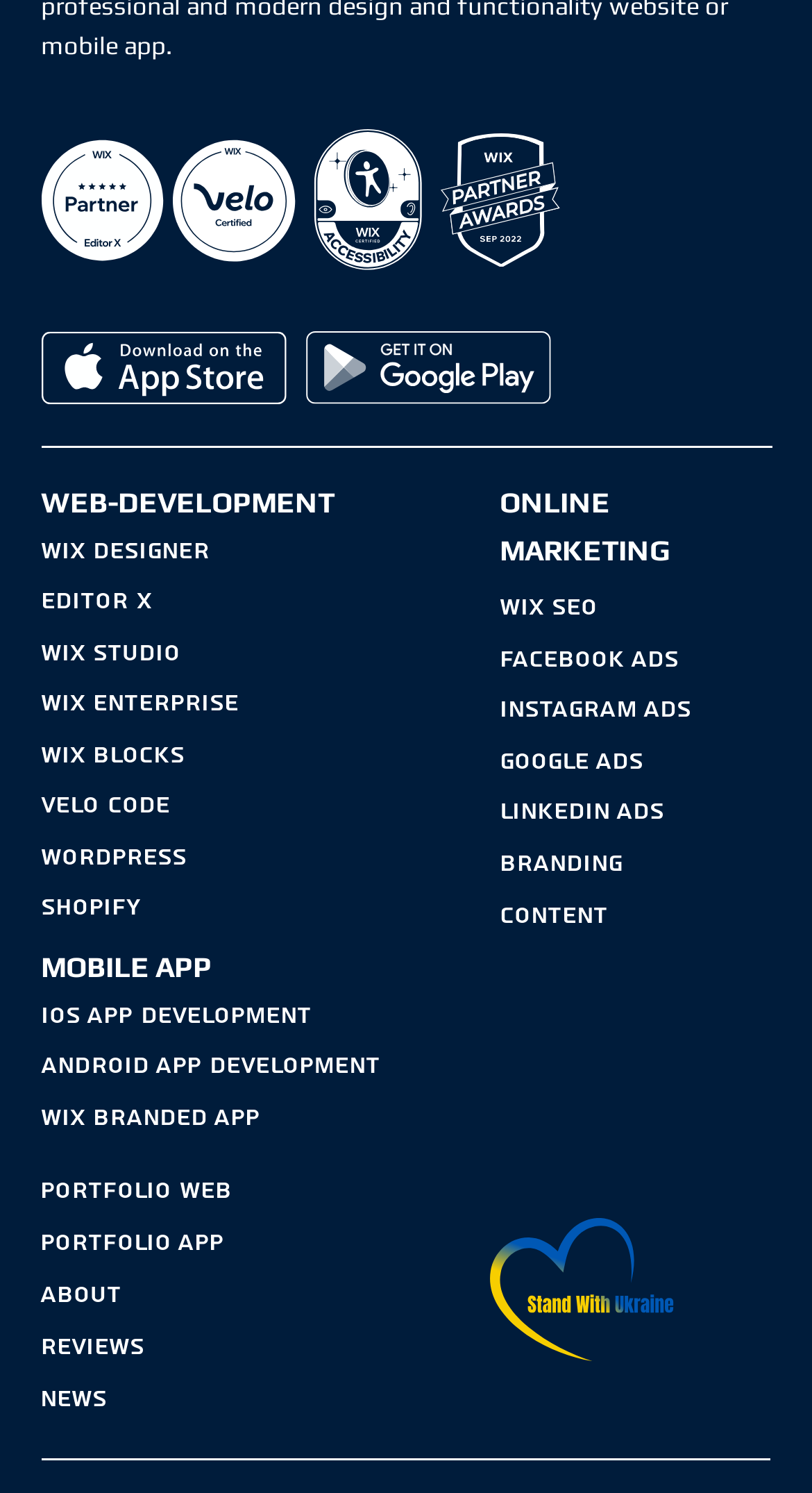Please identify the bounding box coordinates of the element that needs to be clicked to execute the following command: "Visit PORTFOLIO WEB". Provide the bounding box using four float numbers between 0 and 1, formatted as [left, top, right, bottom].

[0.05, 0.78, 0.414, 0.815]